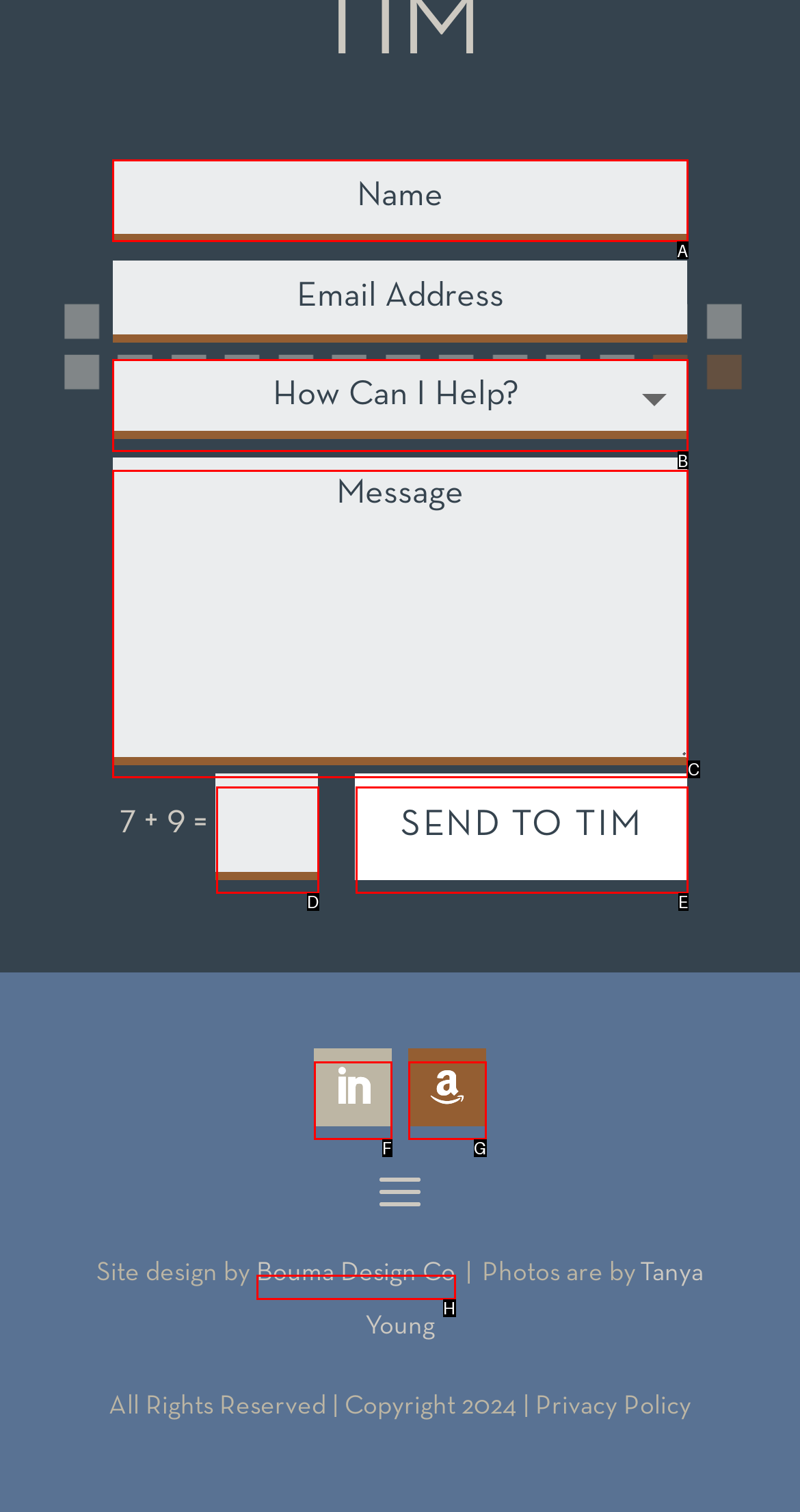Determine which option matches the description: Follow. Answer using the letter of the option.

G